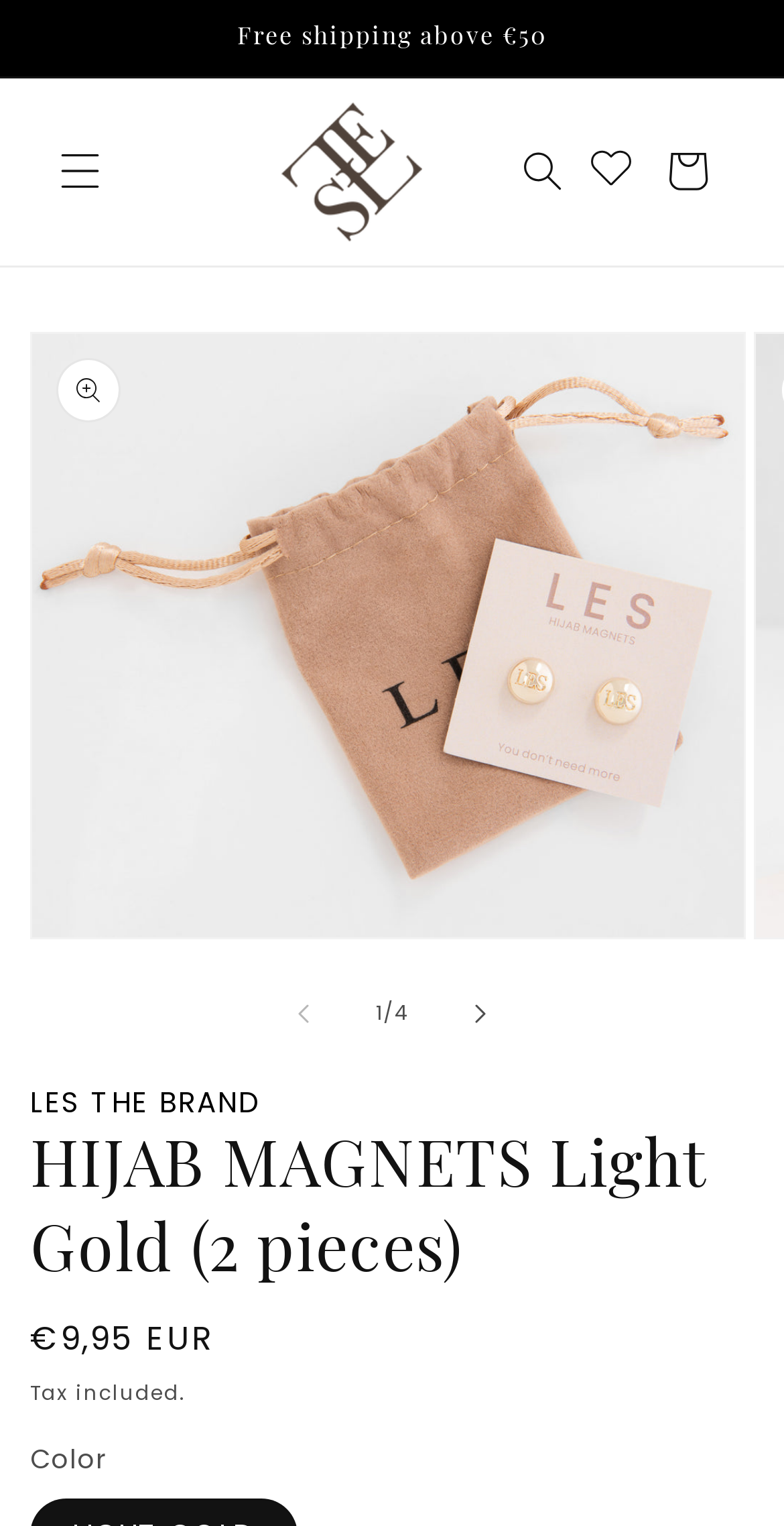What is the minimum order amount for free shipping?
Please respond to the question with a detailed and thorough explanation.

The announcement section at the top of the webpage states 'Free shipping above €50', indicating that orders above €50 qualify for free shipping.